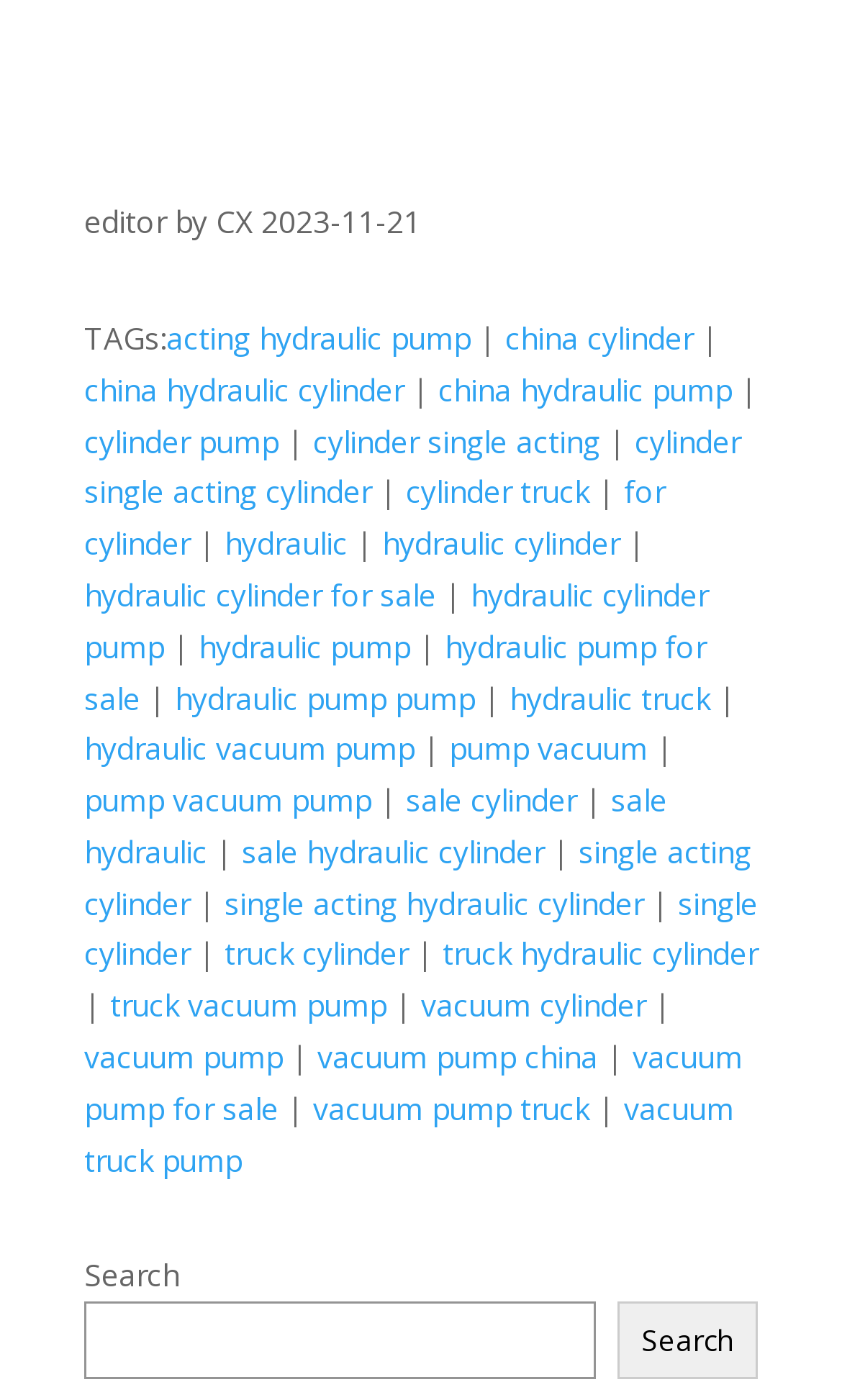Determine the bounding box coordinates of the clickable region to carry out the instruction: "View the image of PNCC girls in Palauan costumes".

None